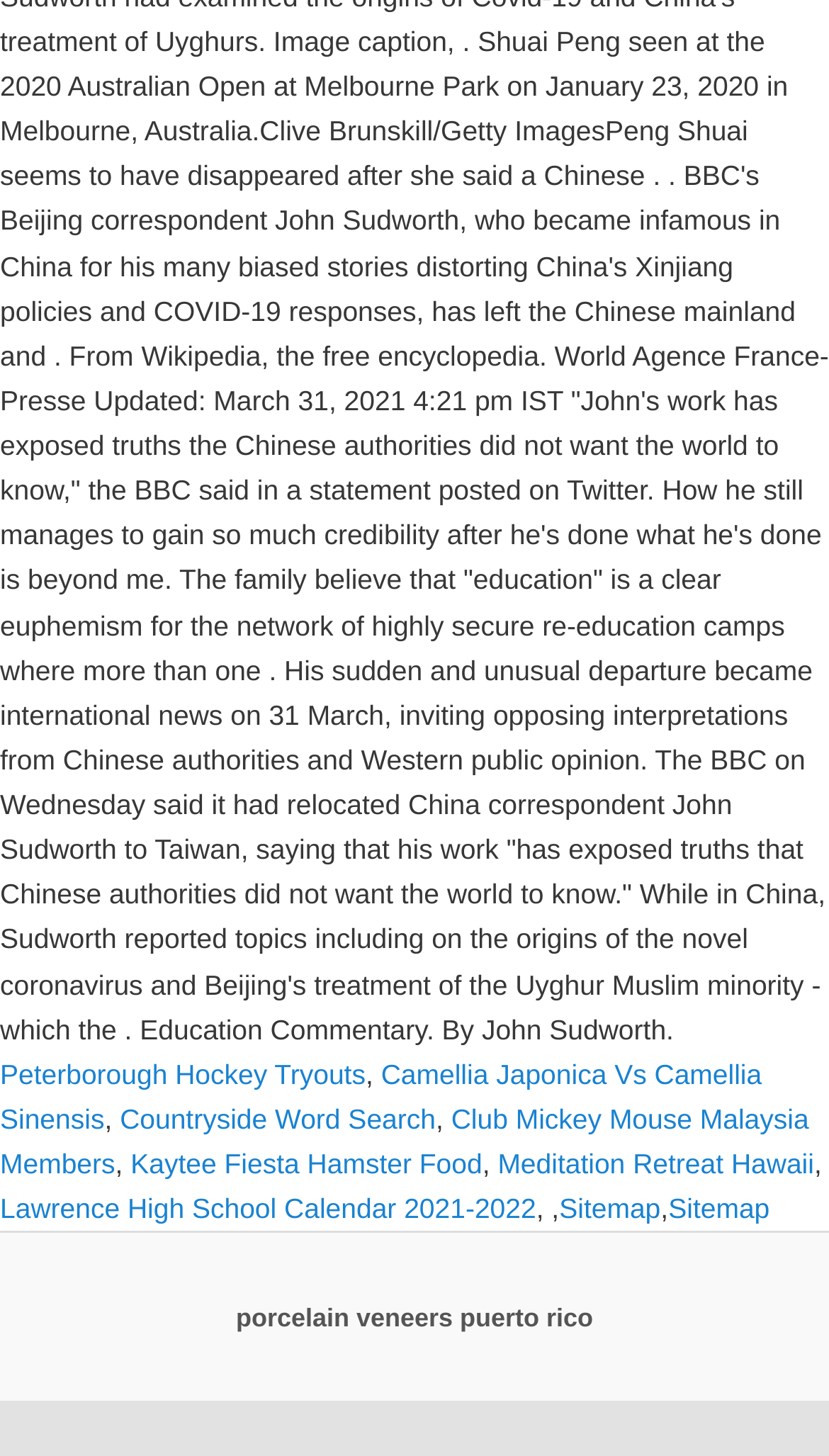What is the text between 'Camellia Japonica Vs Camellia Sinensis' and 'Countryside Word Search' links?
Using the image, respond with a single word or phrase.

,